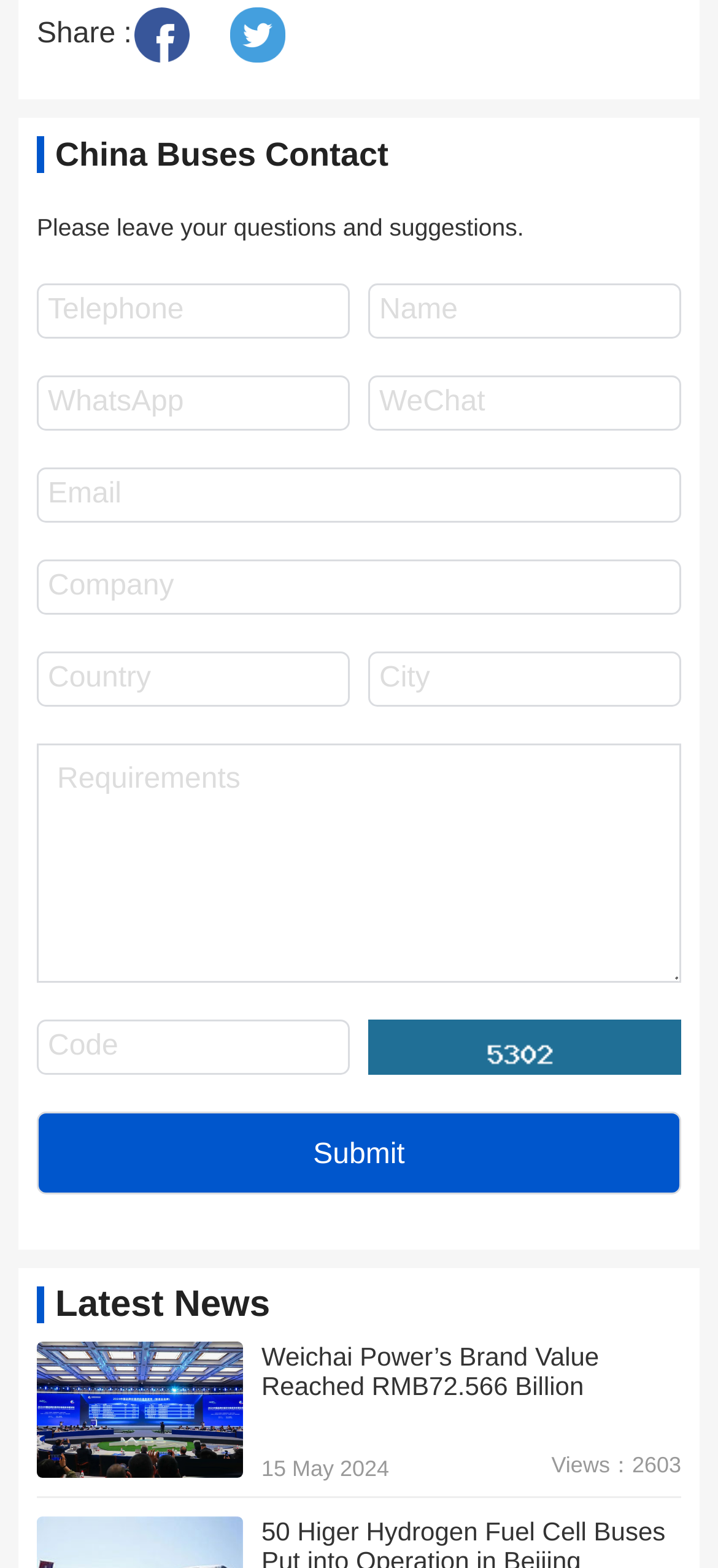Please use the details from the image to answer the following question comprehensively:
What is the title of the latest news article?

I found the link element with the text 'Weichai Power’s Brand Value Reached RMB72.566 Billion 15 May 2024 Views：2603', which appears to be the title of the latest news article.